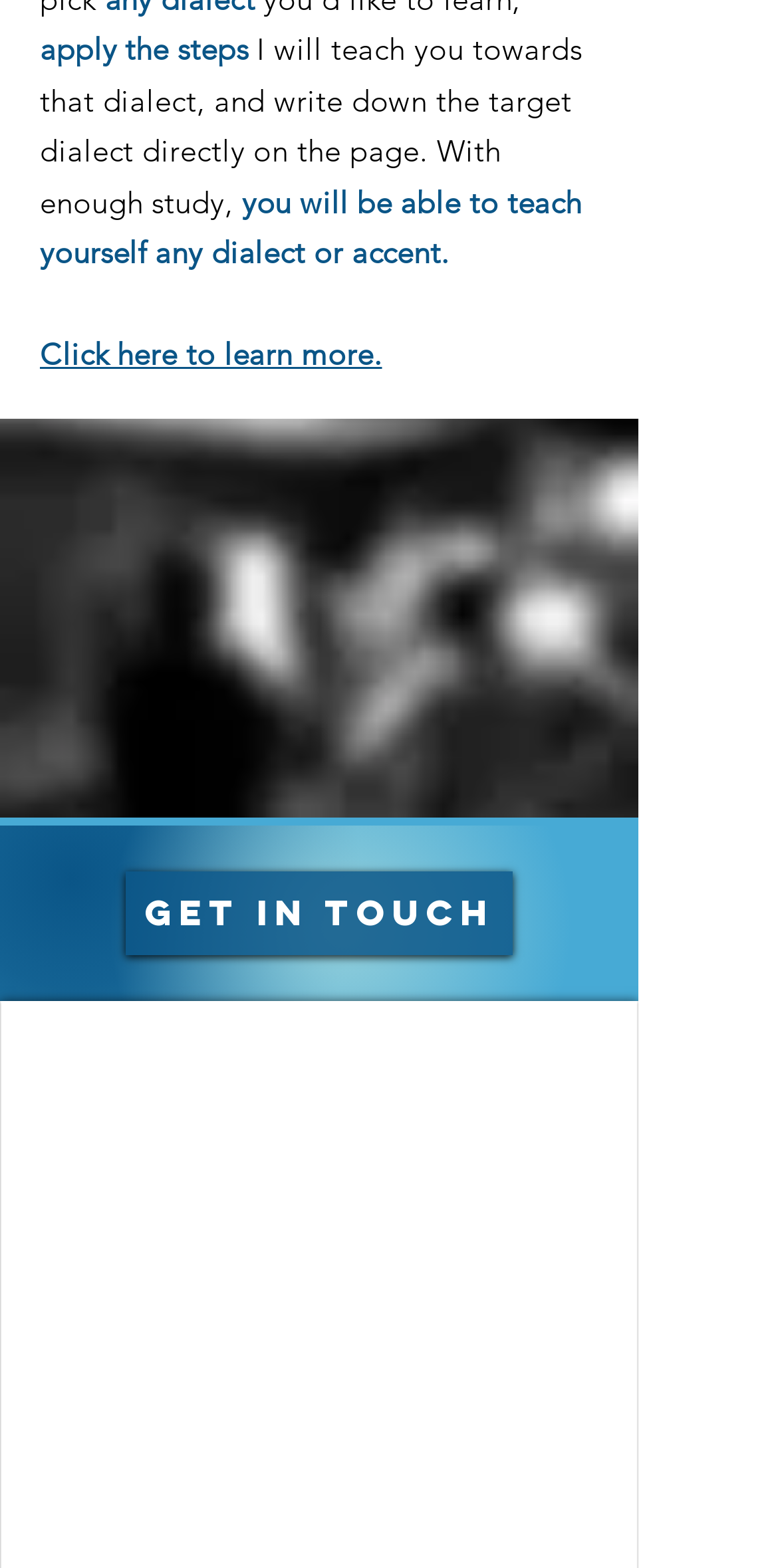What is the tone of the webpage?
Analyze the image and deliver a detailed answer to the question.

The tone of the webpage is informative, as it provides detailed information about the dialect coach's services and resources, as well as contact information and social media links, in a clear and concise manner.